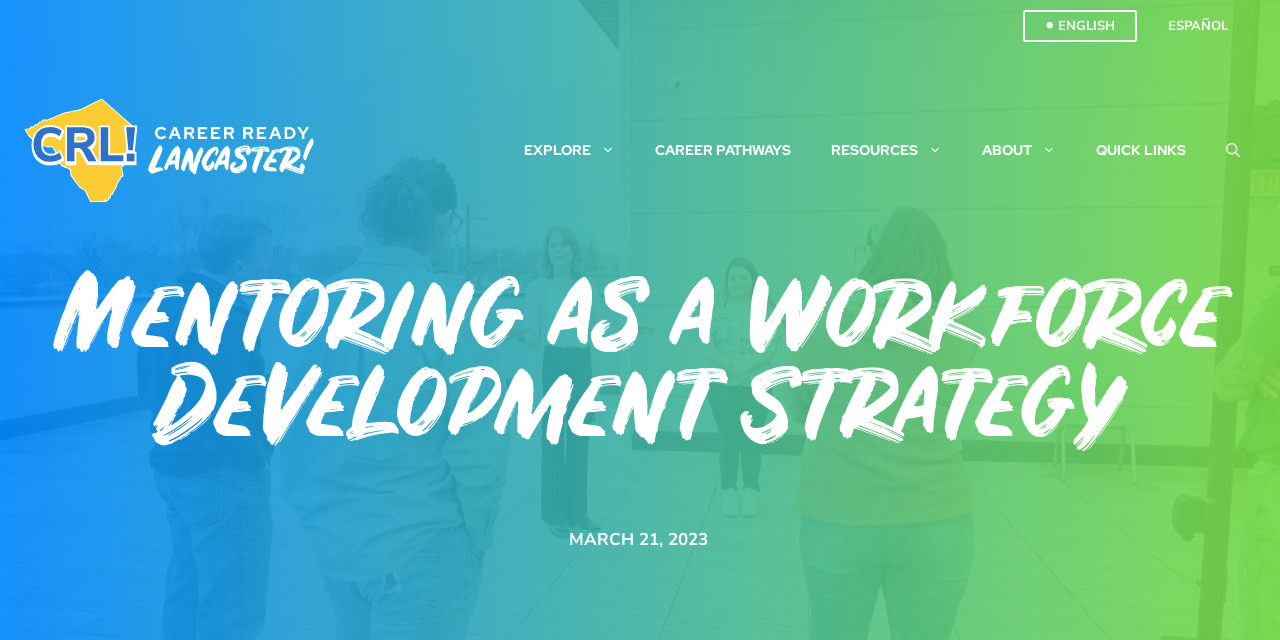What are the main navigation menu items?
Answer the question with as much detail as possible.

By analyzing the navigation menu, I identified five main menu items: 'EXPLORE', 'CAREER PATHWAYS', 'RESOURCES', 'ABOUT', and 'QUICK LINKS', which are likely to be the primary sections of the website.